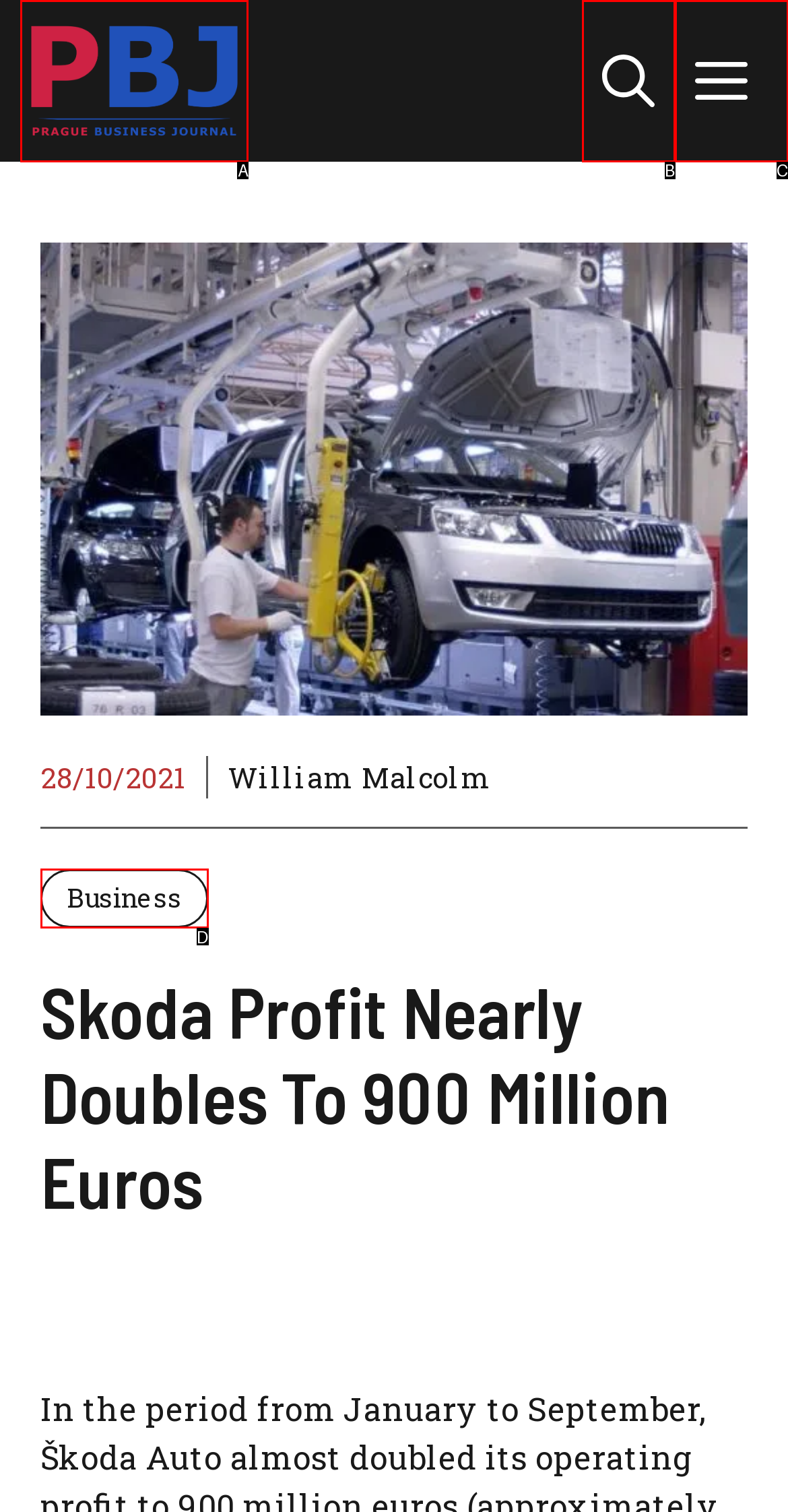Point out the HTML element that matches the following description: Menu
Answer with the letter from the provided choices.

C